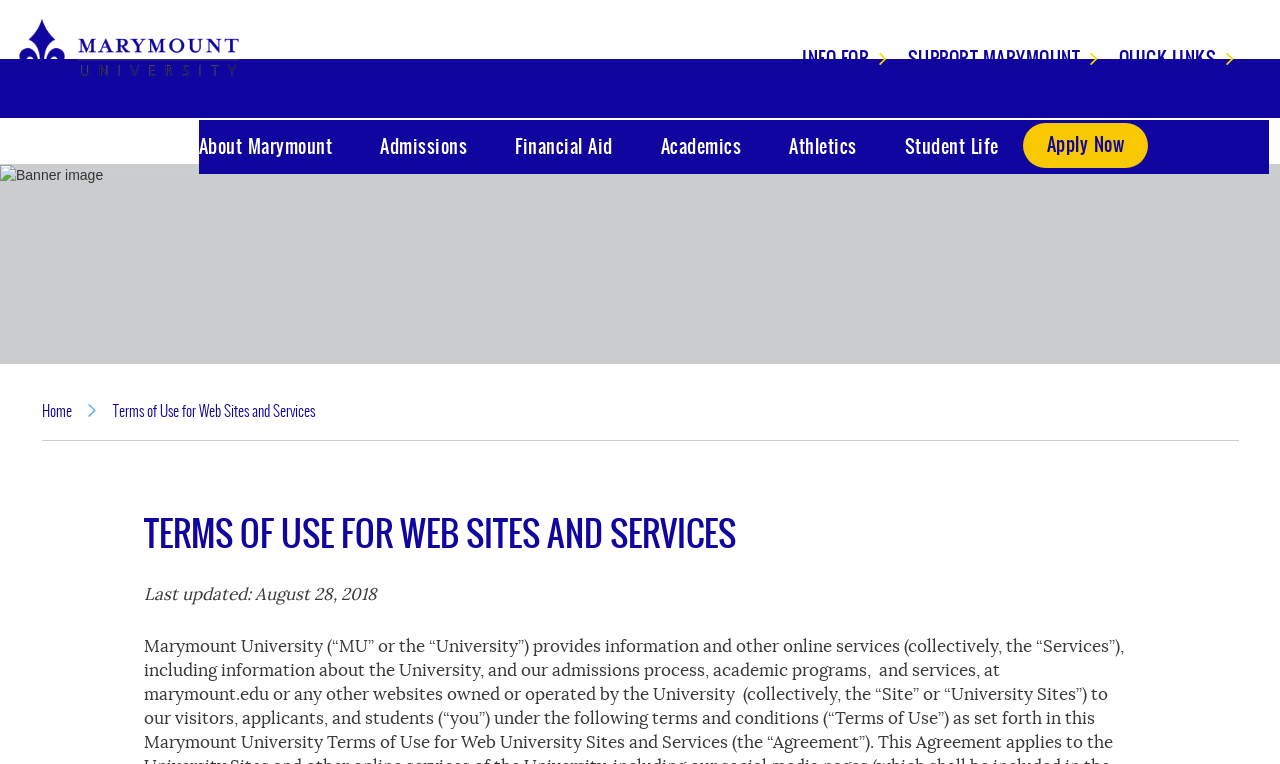Locate the bounding box of the UI element described in the following text: "Apply Now".

[0.799, 0.161, 0.897, 0.22]